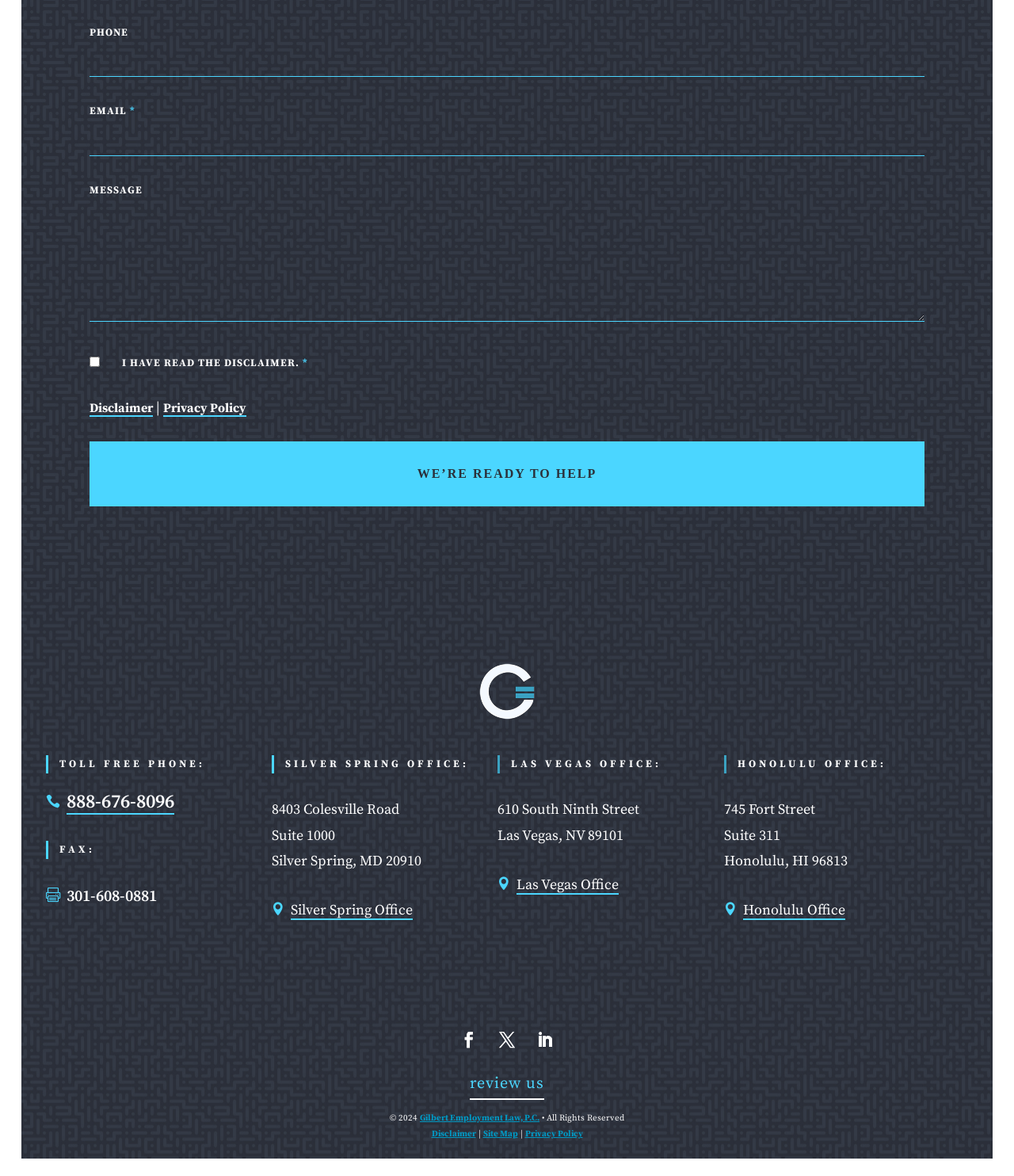What is the name of the law firm?
Examine the image and give a concise answer in one word or a short phrase.

Gilbert Employment Law, P.C.